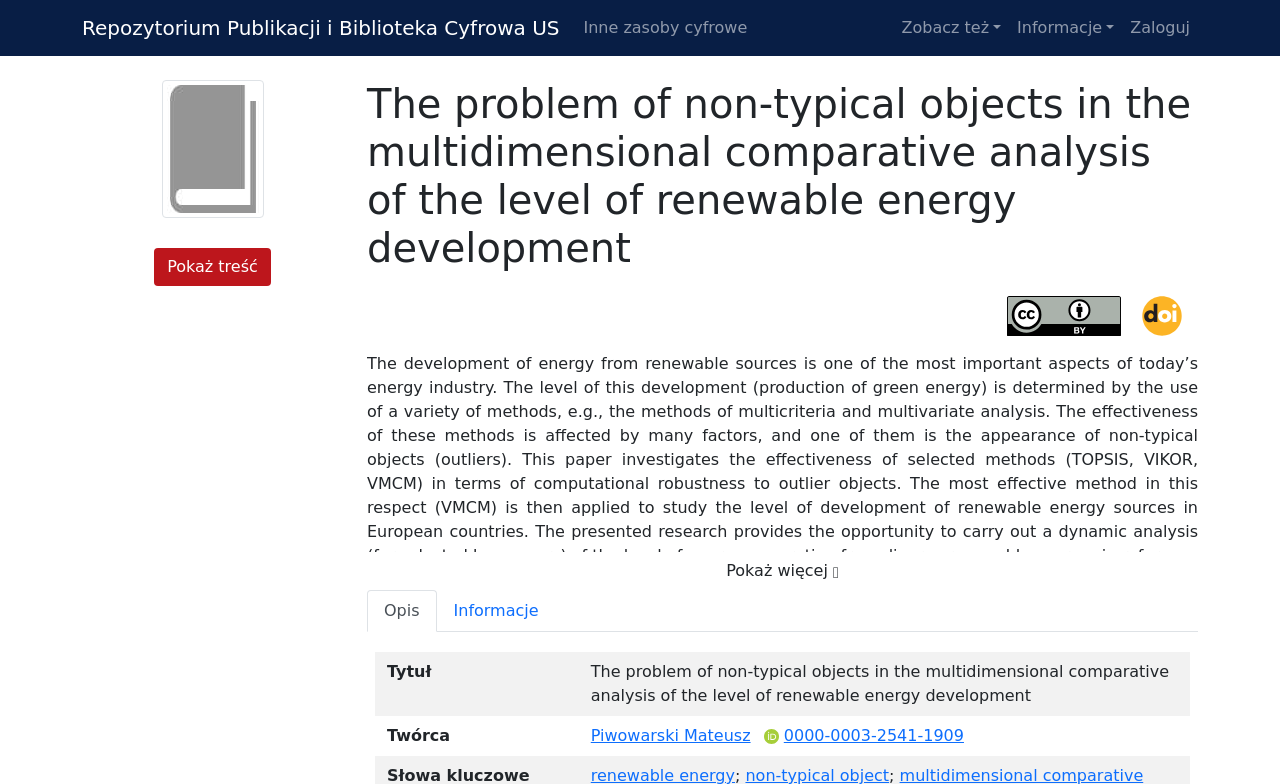Identify the bounding box coordinates for the UI element that matches this description: "alt="CC BY"".

[0.786, 0.39, 0.876, 0.414]